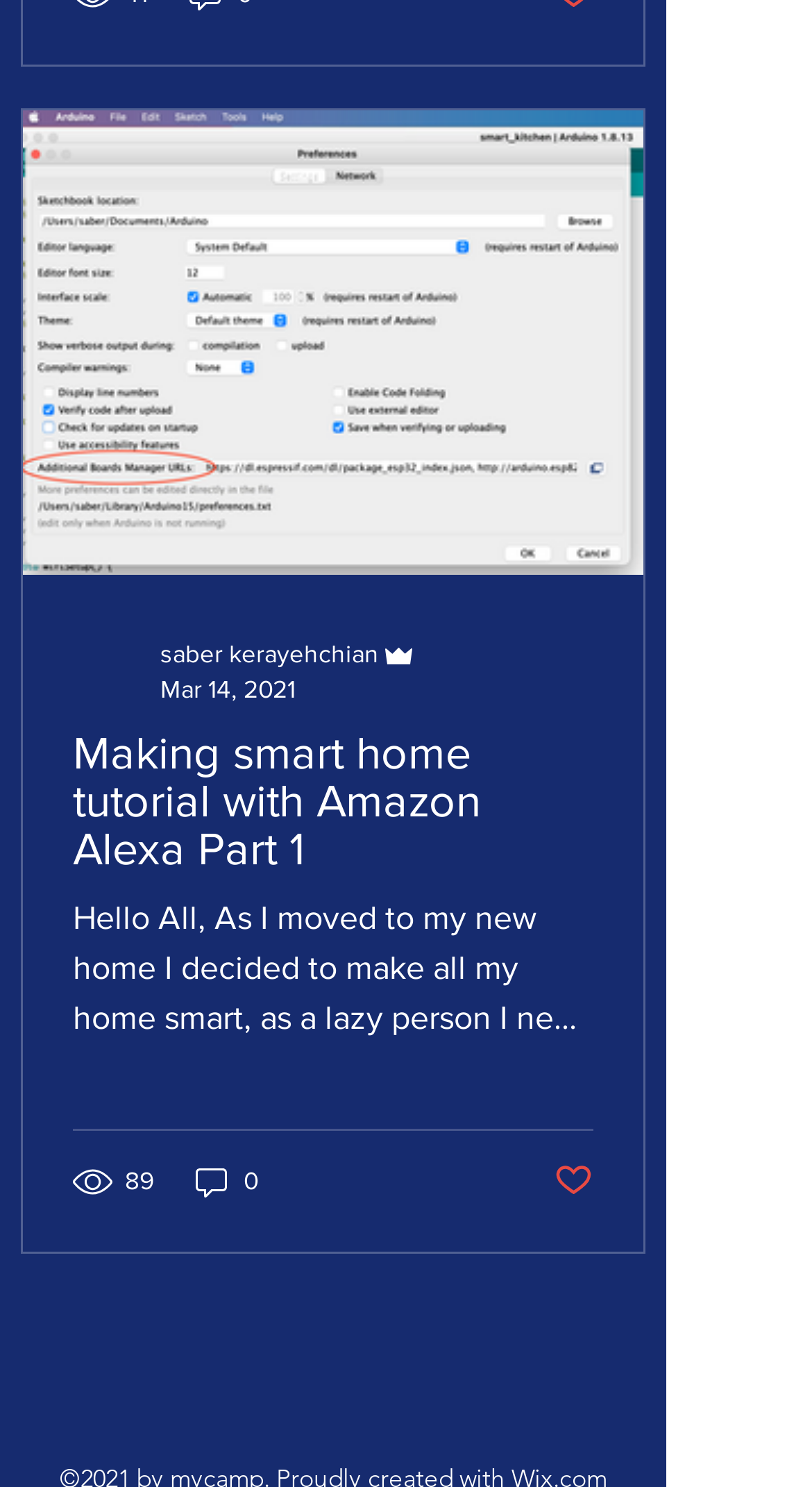Locate the bounding box of the UI element based on this description: "aria-label="Twitter"". Provide four float numbers between 0 and 1 as [left, top, right, bottom].

[0.385, 0.922, 0.436, 0.95]